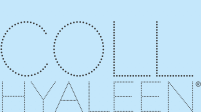How are 'COLL' and 'HYAL' connected in the logo?
Using the visual information from the image, give a one-word or short-phrase answer.

connected